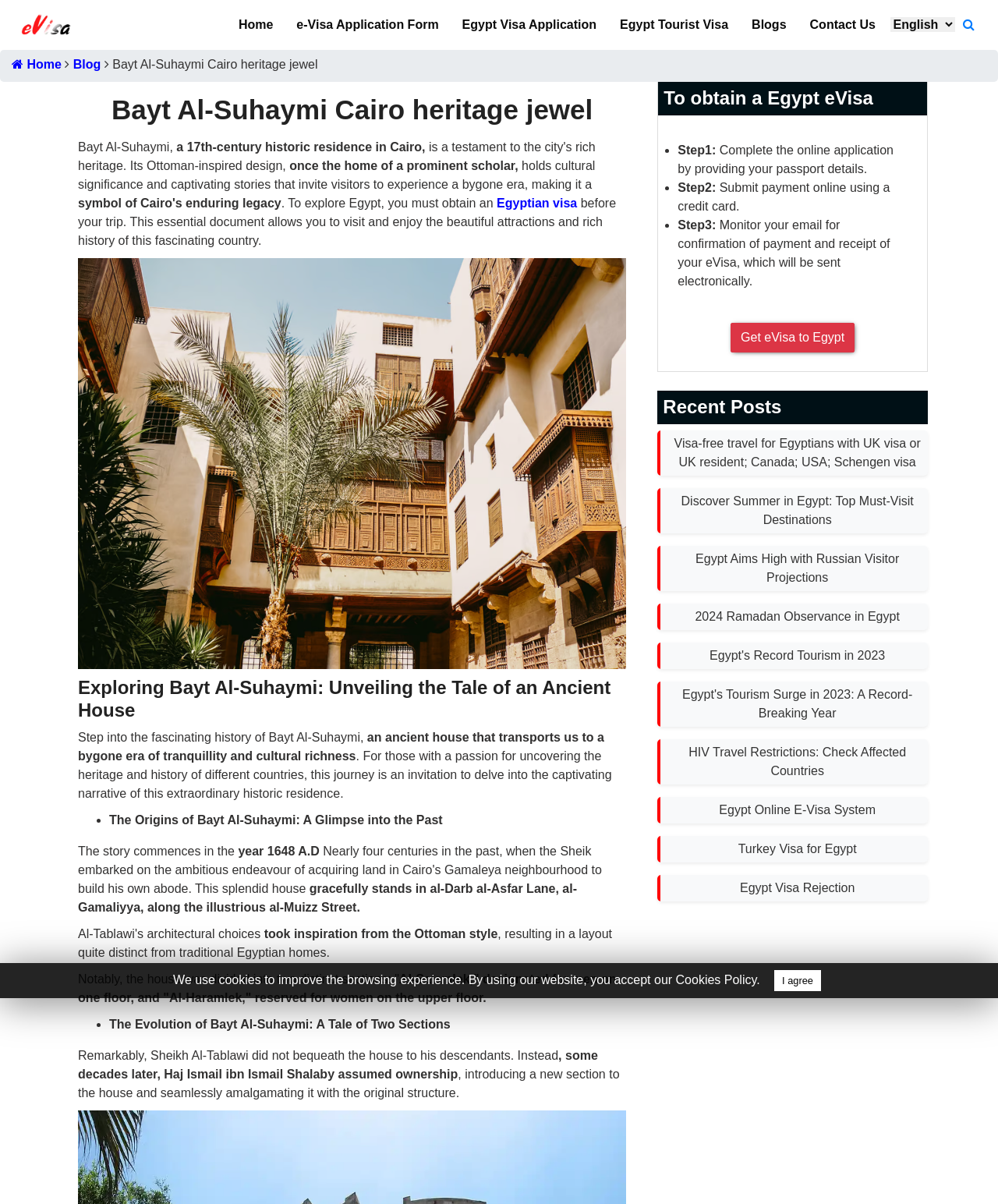What is required to visit and enjoy Egypt's attractions?
Using the image as a reference, answer the question in detail.

According to the webpage, to explore Egypt, one must obtain an Egyptian visa before their trip. This essential document allows visitors to visit and enjoy the beautiful attractions and rich history of this fascinating country. This information is obtained from the StaticText elements with IDs 468 and 470.